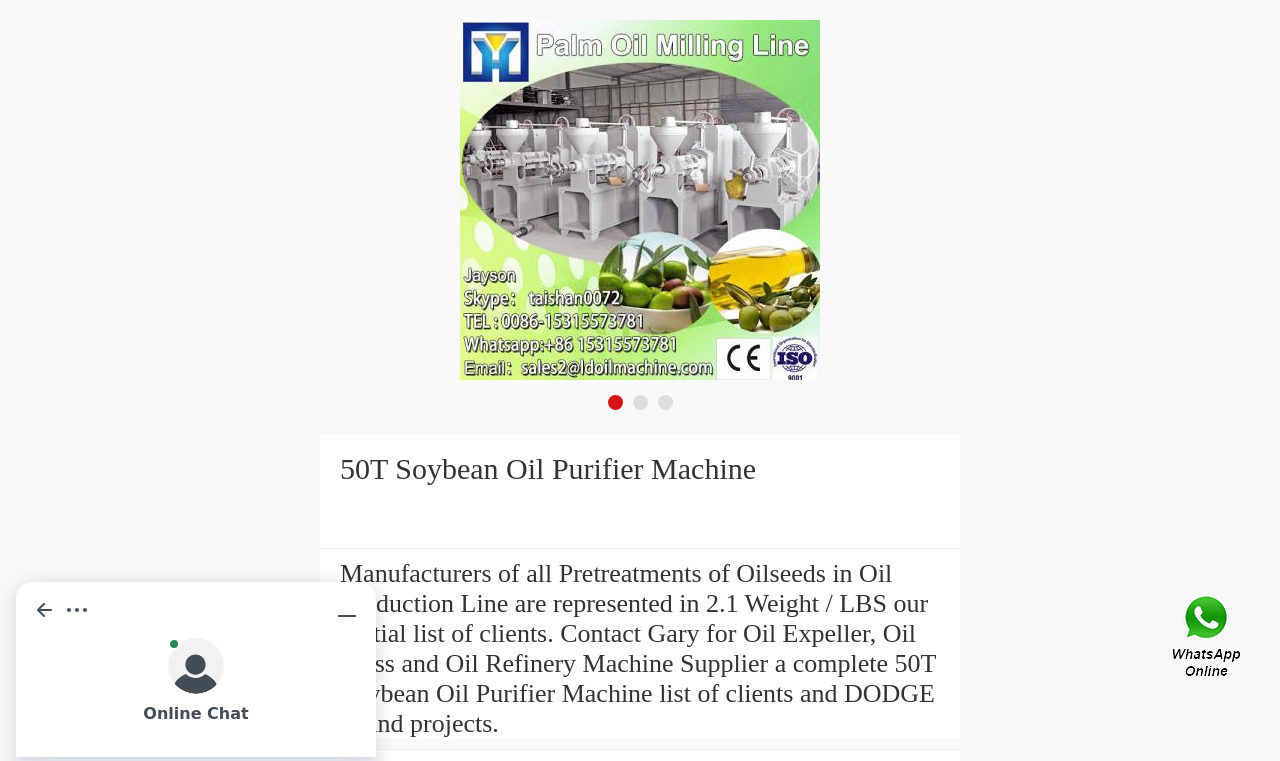Identify the bounding box for the UI element described as: "title="Contact Us"". The coordinates should be four float numbers between 0 and 1, i.e., [left, top, right, bottom].

[0.914, 0.778, 0.973, 0.904]